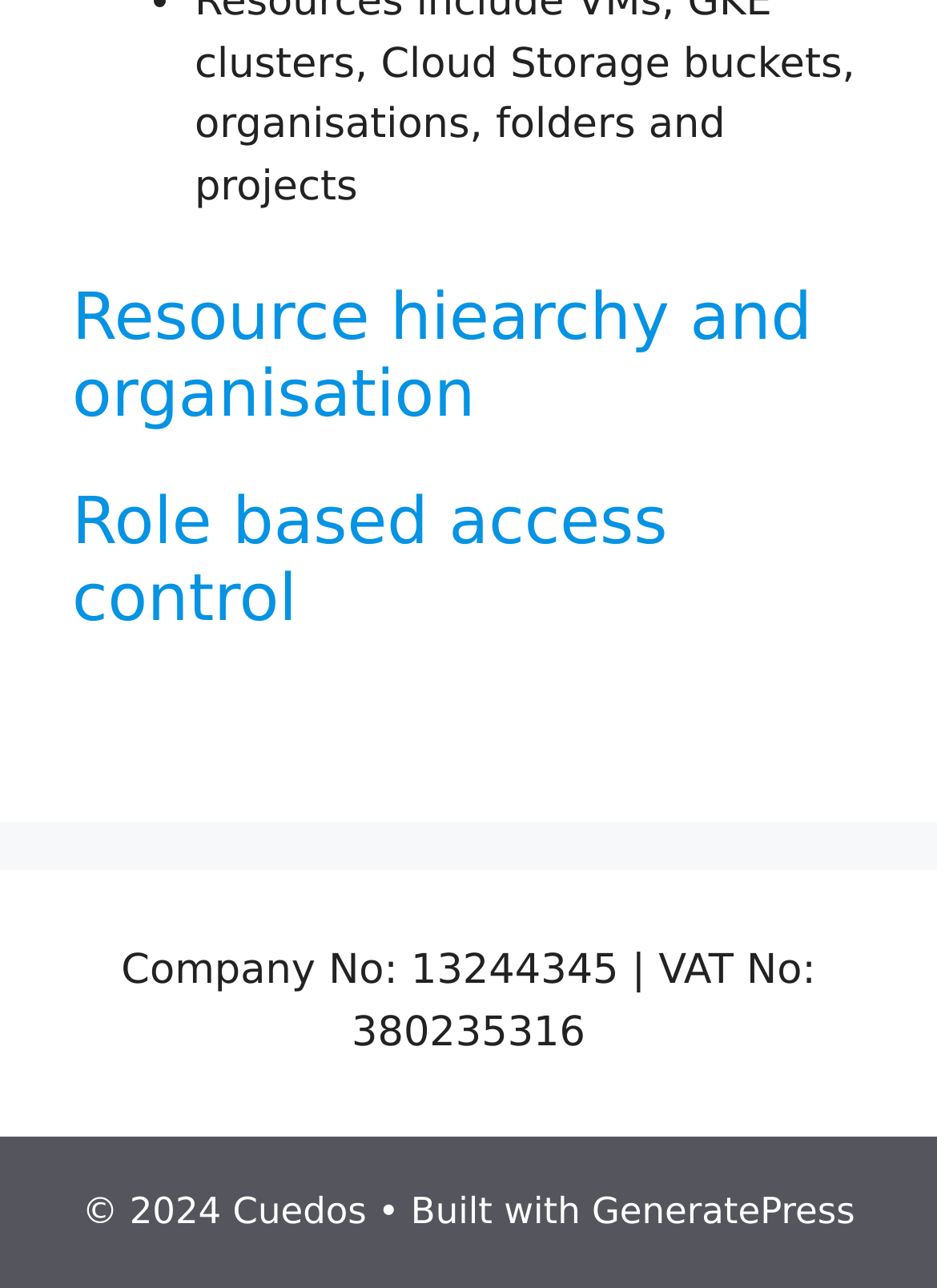Using the format (top-left x, top-left y, bottom-right x, bottom-right y), and given the element description, identify the bounding box coordinates within the screenshot: GeneratePress

[0.632, 0.924, 0.912, 0.957]